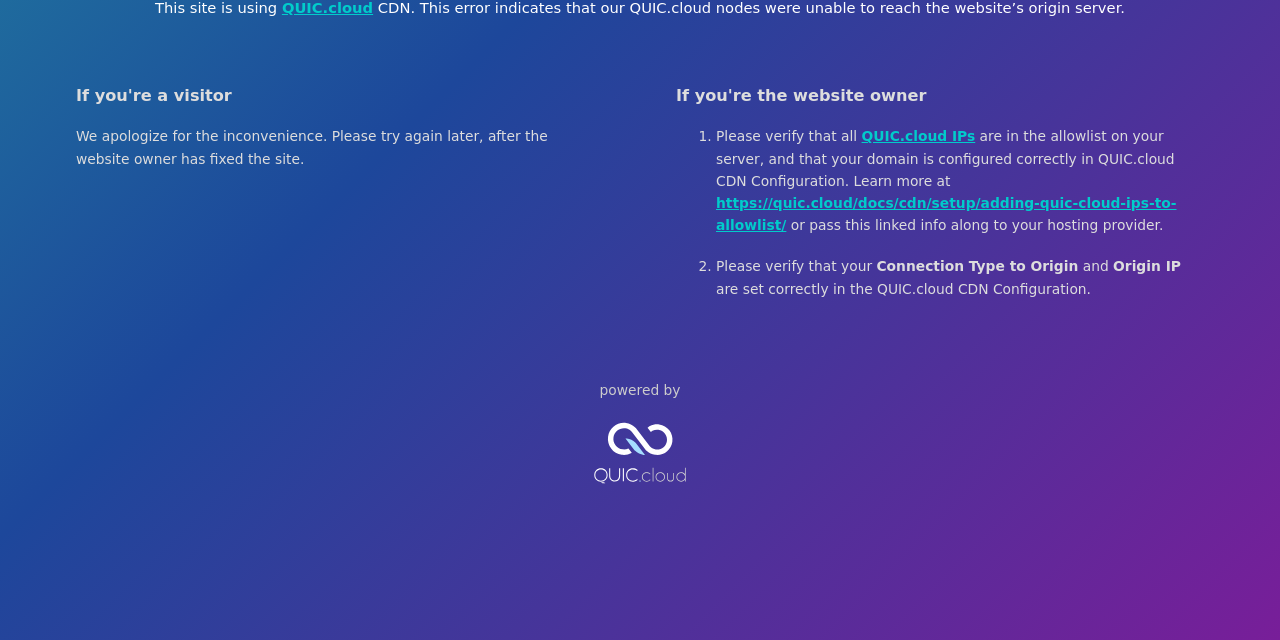Given the description: "QUIC.cloud IPs", determine the bounding box coordinates of the UI element. The coordinates should be formatted as four float numbers between 0 and 1, [left, top, right, bottom].

[0.673, 0.201, 0.762, 0.226]